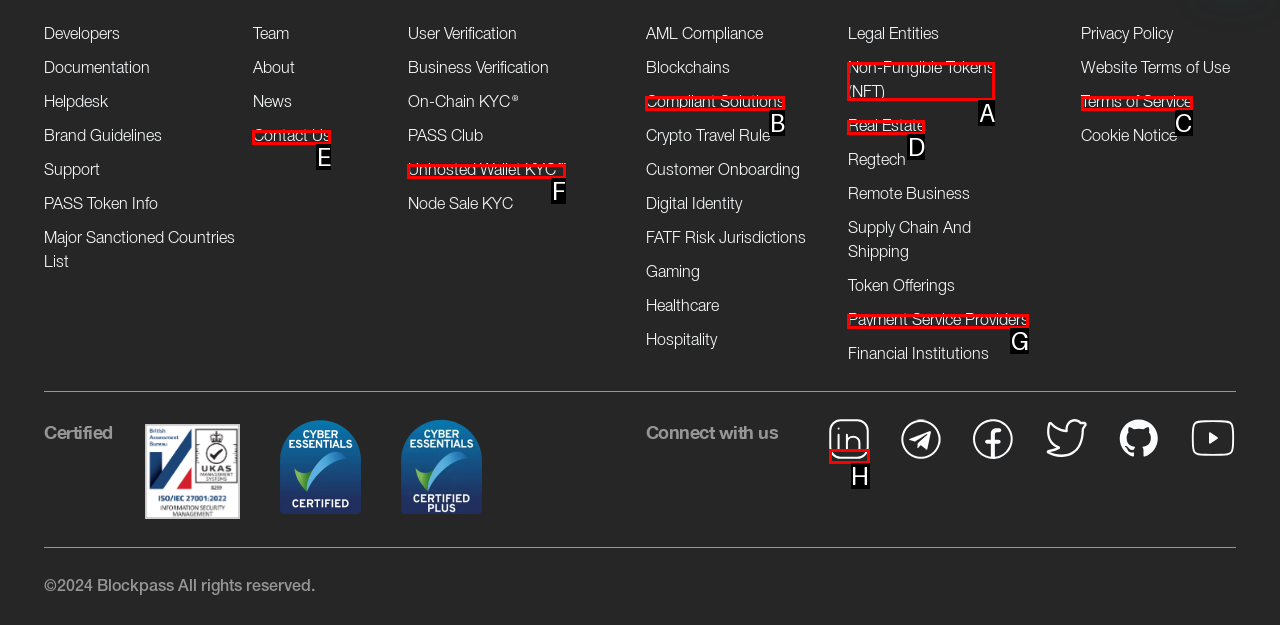Find the correct option to complete this instruction: Check out Blockpass on Linkedin. Reply with the corresponding letter.

H